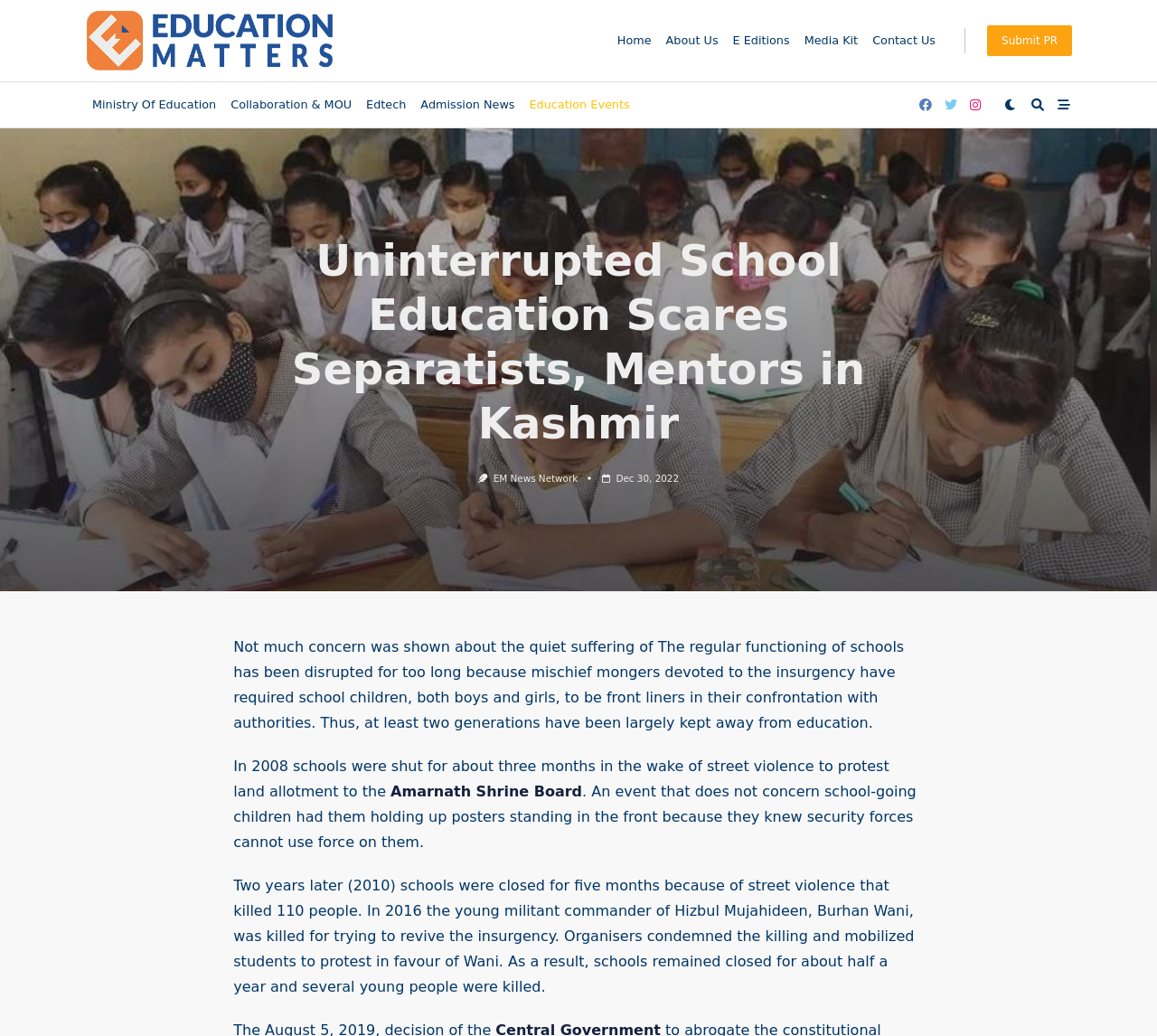What is the name of the magazine?
Can you provide a detailed and comprehensive answer to the question?

The name of the magazine can be found in the top-left corner of the webpage, where it says 'Uninterrupted School Education Scares Separatists, Mentors in Kashmir - Education Matters Magazine'. This is also confirmed by the link 'Education Matters Magazine' with bounding box coordinates [0.073, 0.009, 0.29, 0.07].